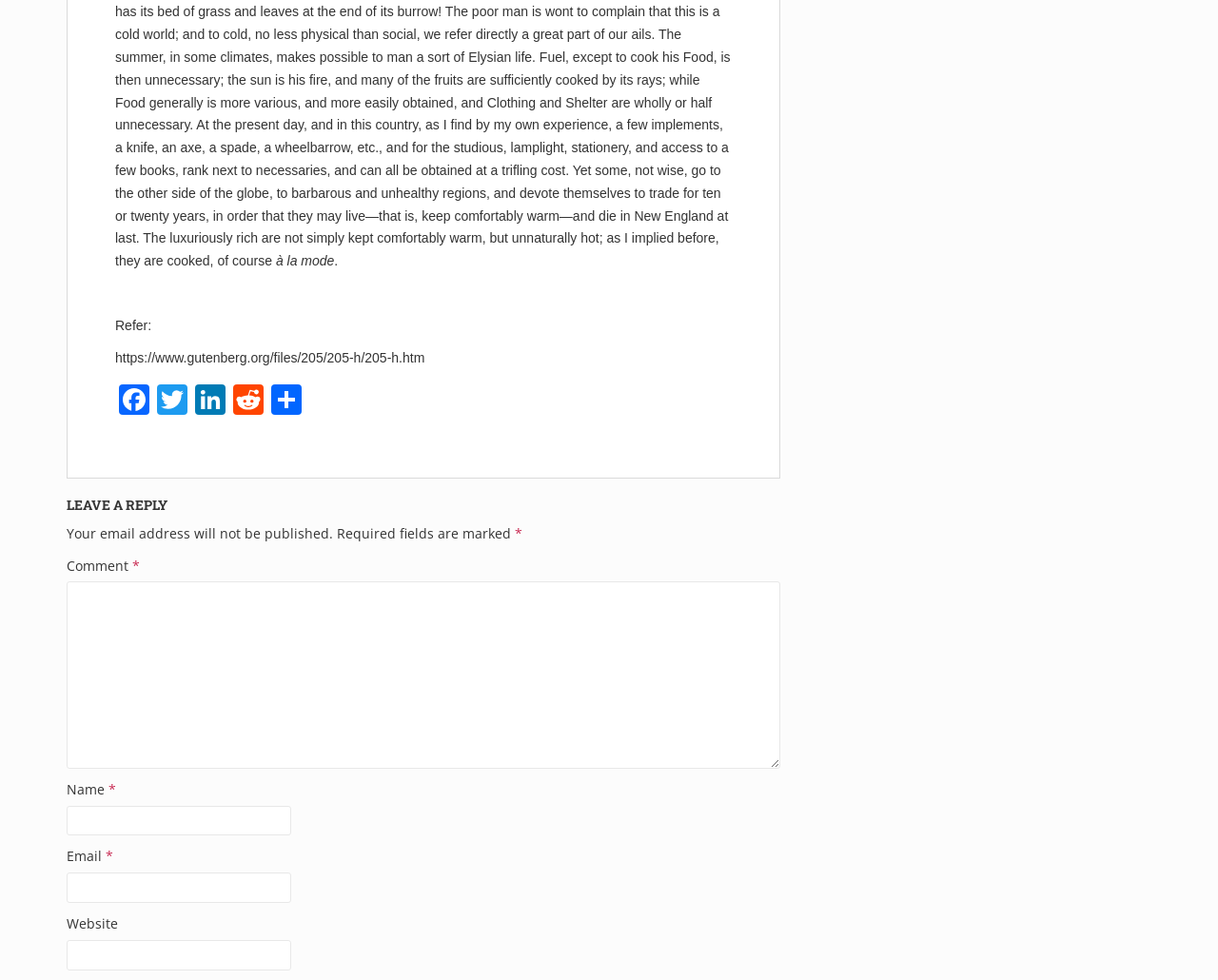Show the bounding box coordinates of the region that should be clicked to follow the instruction: "Enter a comment."

[0.055, 0.594, 0.641, 0.784]